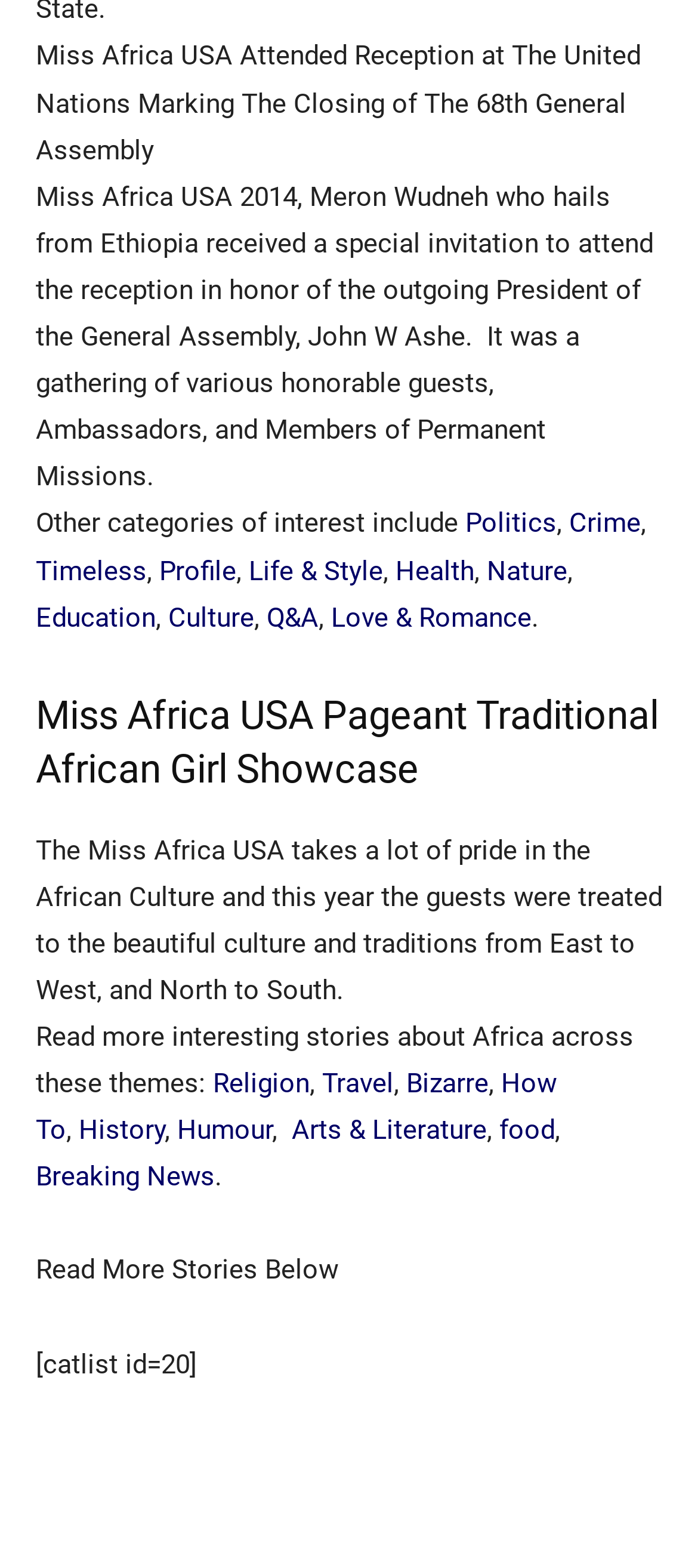Based on the image, provide a detailed and complete answer to the question: 
How many categories of interest are listed?

There are 14 categories of interest listed, including Politics, Crime, Timeless, Profile, Life & Style, Health, Nature, Education, Culture, Q&A, Love & Romance, Religion, Travel, and Bizarre.